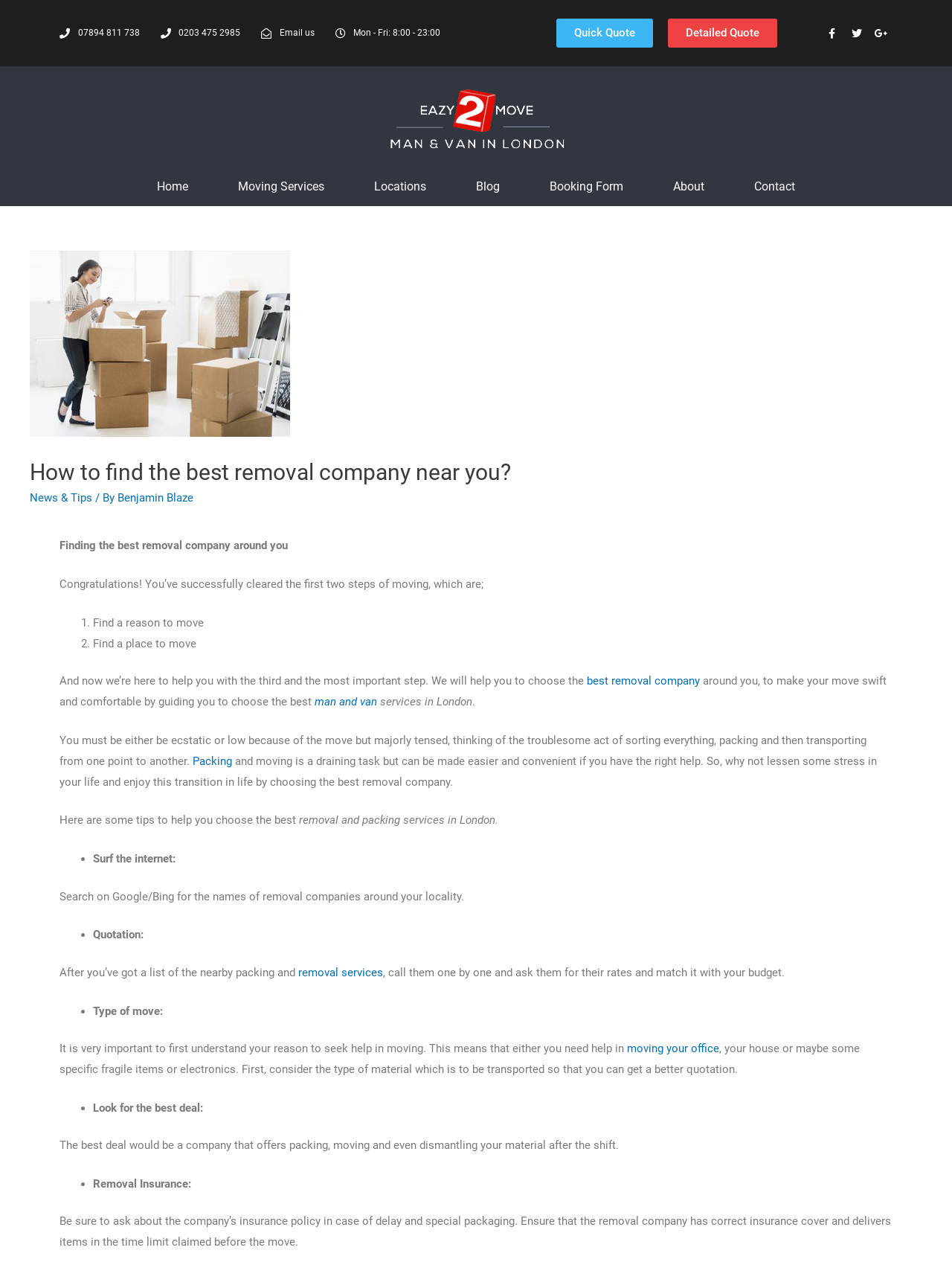Provide your answer in one word or a succinct phrase for the question: 
What is the phone number to contact for a quick quote?

07894 811 738